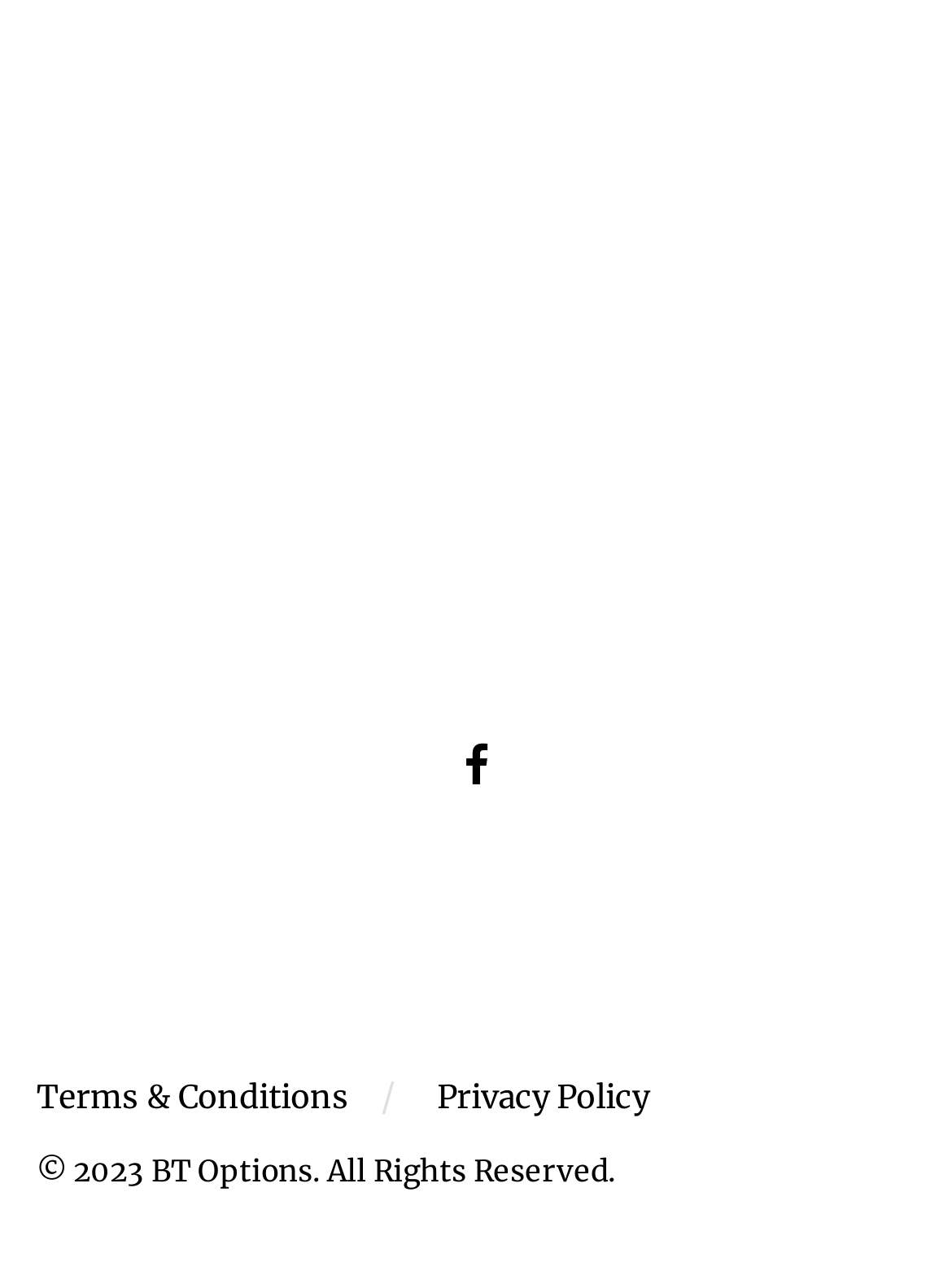Using the given element description, provide the bounding box coordinates (top-left x, top-left y, bottom-right x, bottom-right y) for the corresponding UI element in the screenshot: alt="exlpore-sri-lanka-logo"

[0.141, 0.485, 0.859, 0.528]